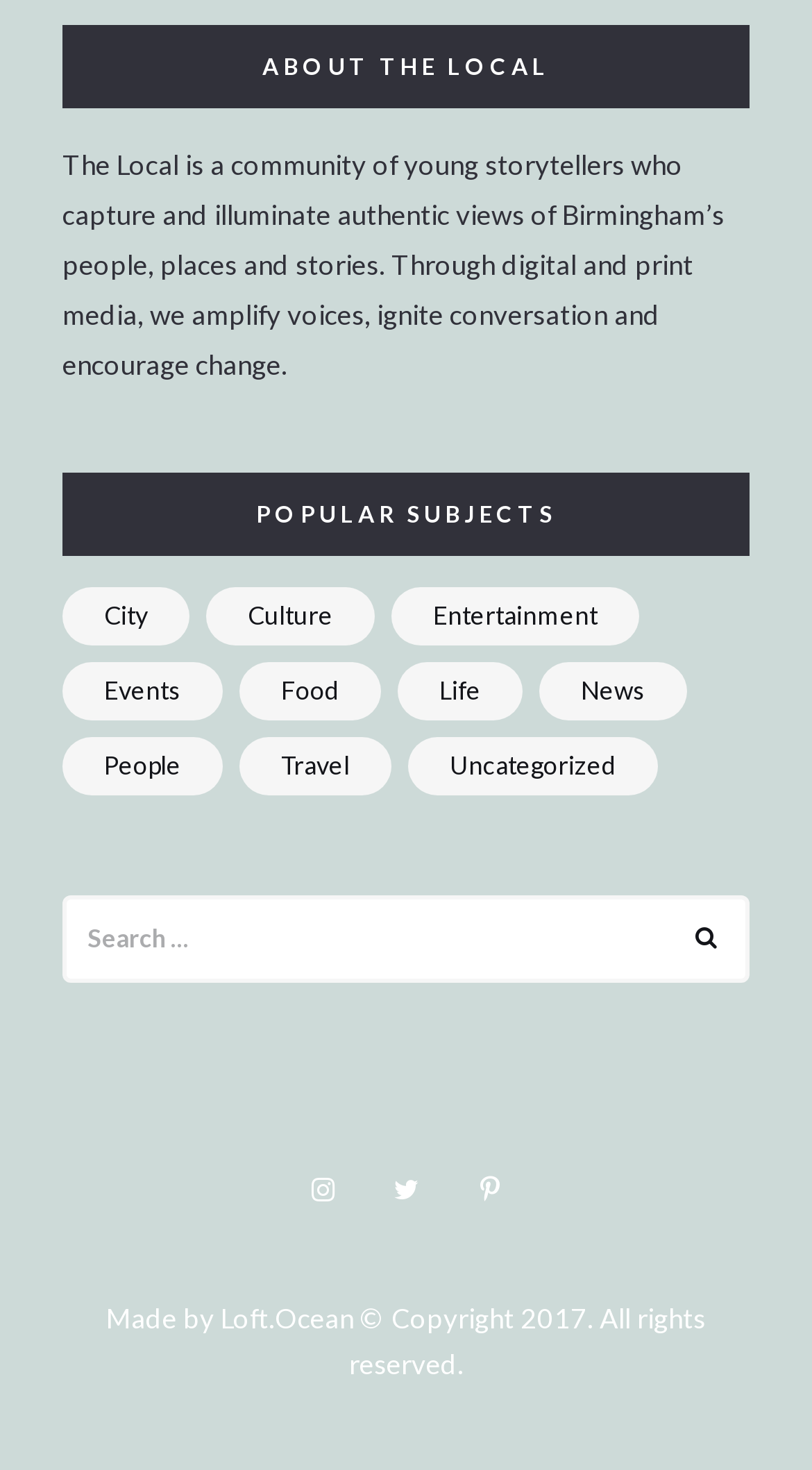Find and provide the bounding box coordinates for the UI element described here: "Terms and Conditions". The coordinates should be given as four float numbers between 0 and 1: [left, top, right, bottom].

None